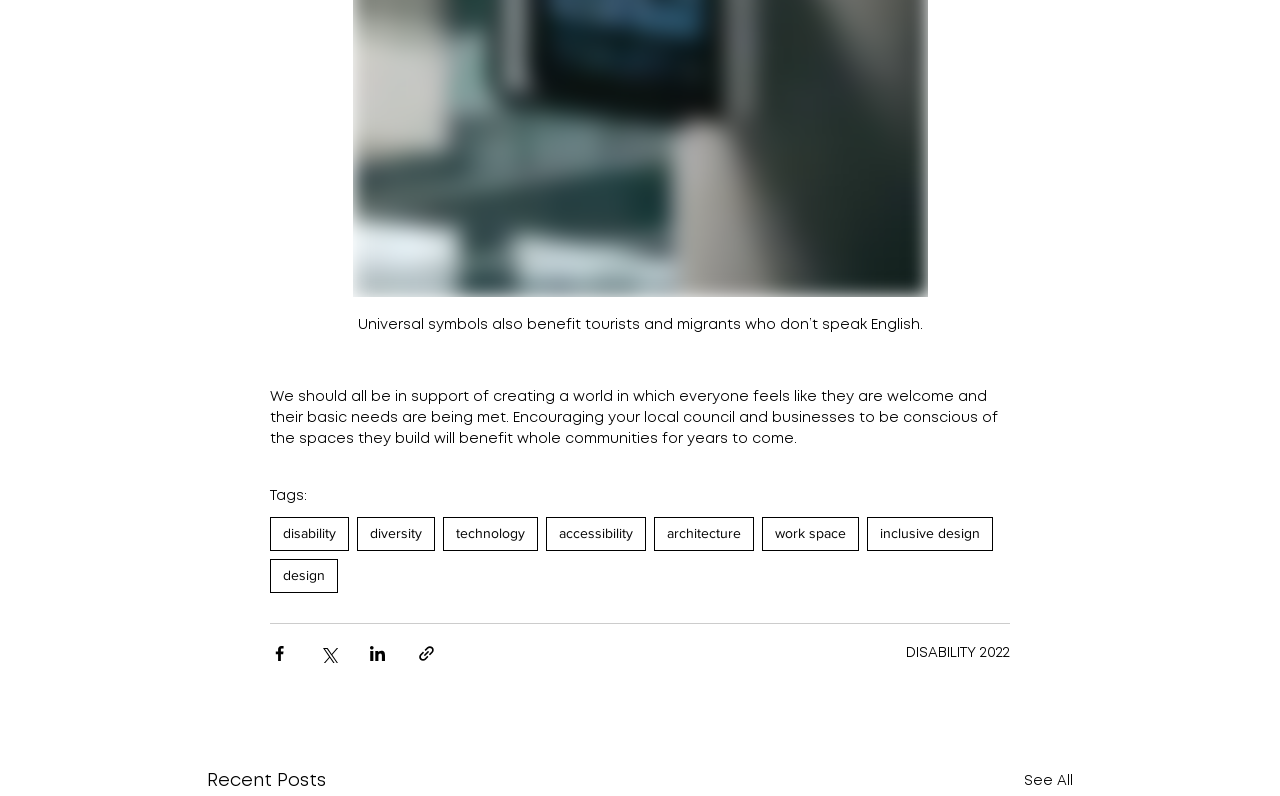Find the bounding box coordinates for the element that must be clicked to complete the instruction: "Share via Facebook". The coordinates should be four float numbers between 0 and 1, indicated as [left, top, right, bottom].

[0.211, 0.809, 0.226, 0.833]